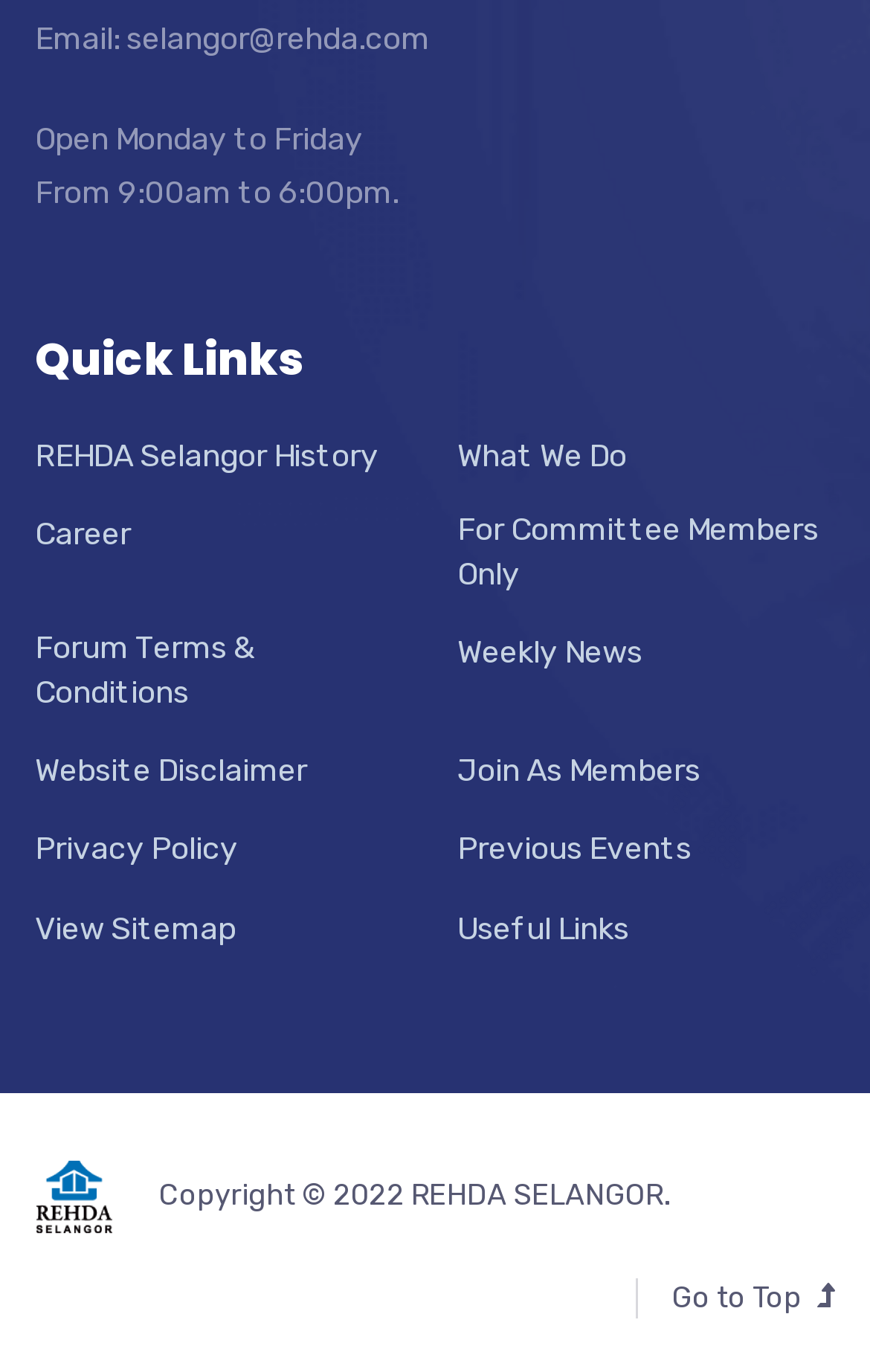Locate the bounding box coordinates of the clickable region to complete the following instruction: "View Weekly News."

[0.526, 0.46, 0.738, 0.492]